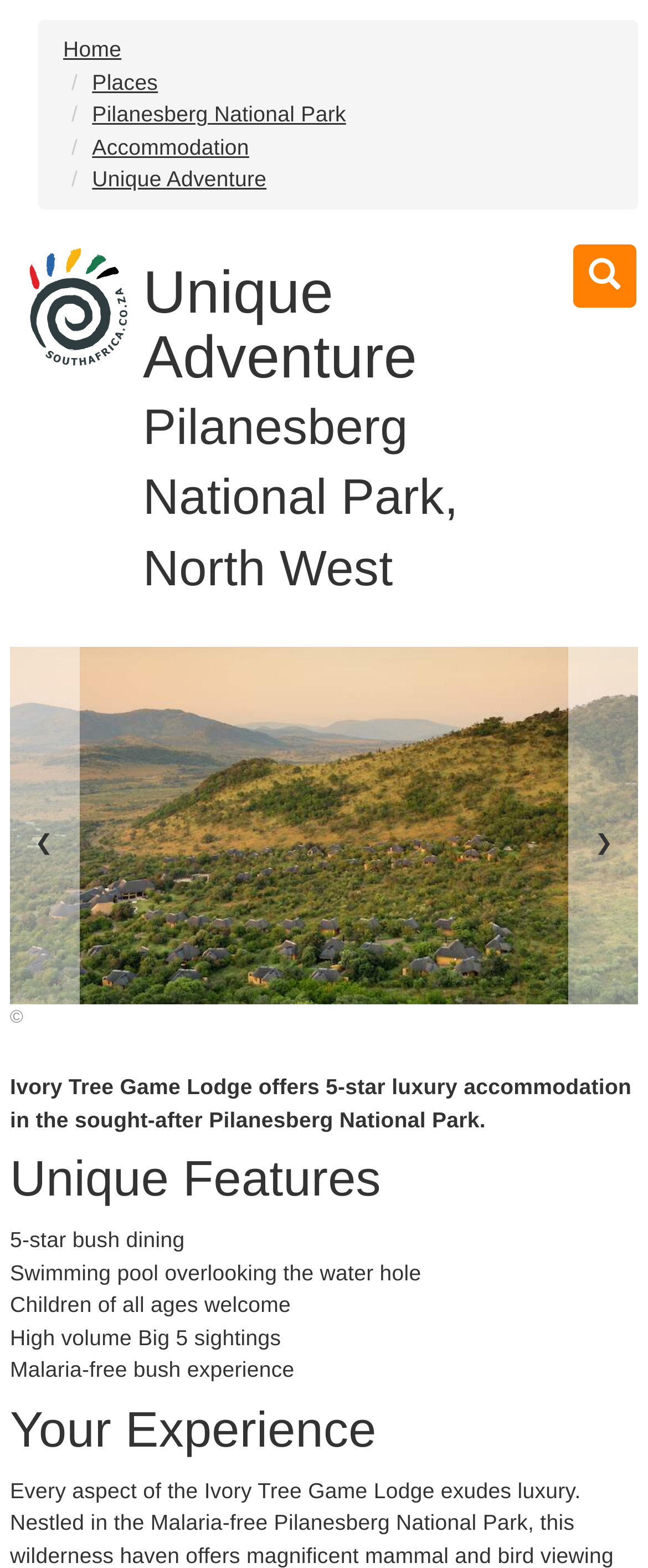Pinpoint the bounding box coordinates of the area that should be clicked to complete the following instruction: "go to home page". The coordinates must be given as four float numbers between 0 and 1, i.e., [left, top, right, bottom].

[0.097, 0.023, 0.187, 0.039]